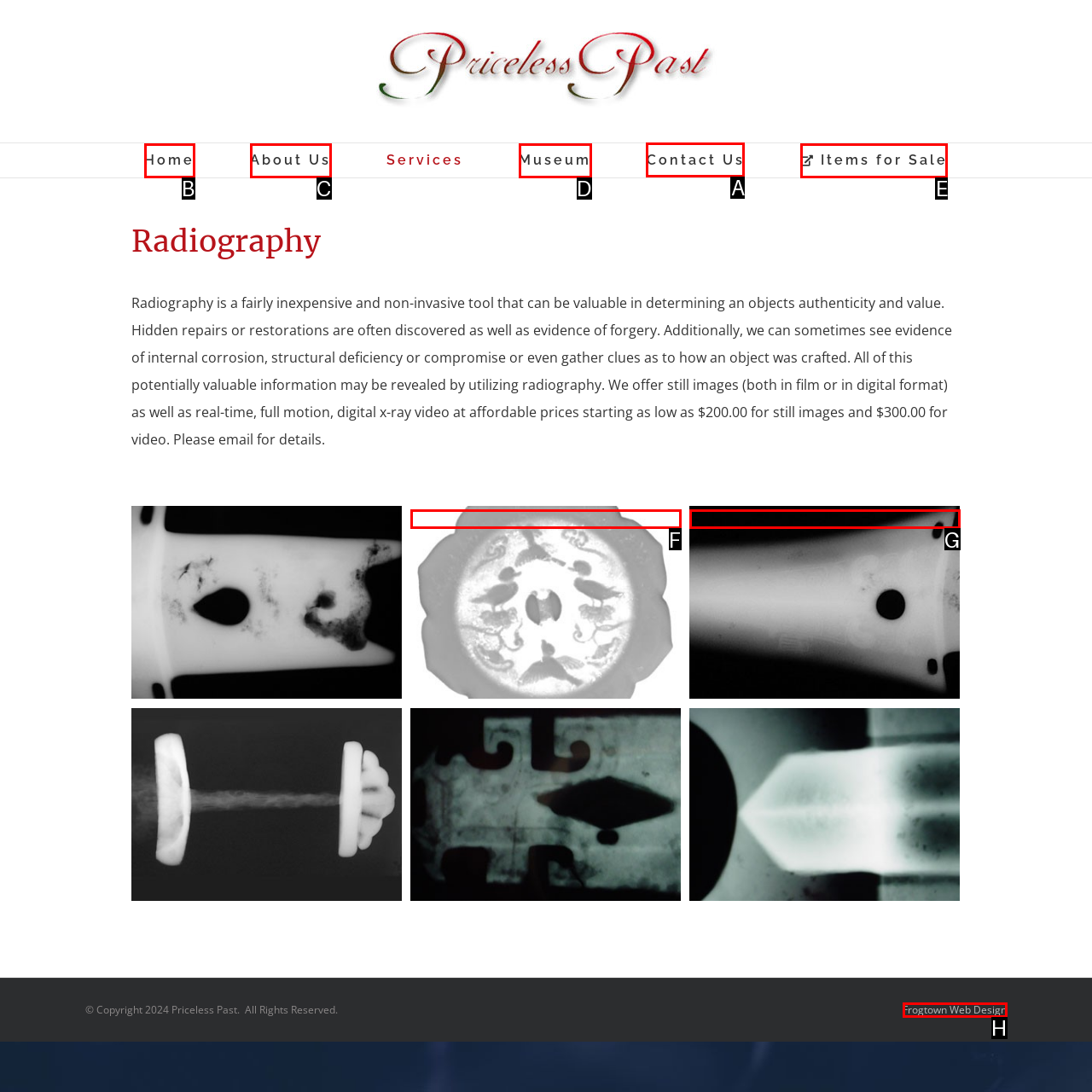Determine which element should be clicked for this task: Click the 'Contact Us' menu item
Answer with the letter of the selected option.

A